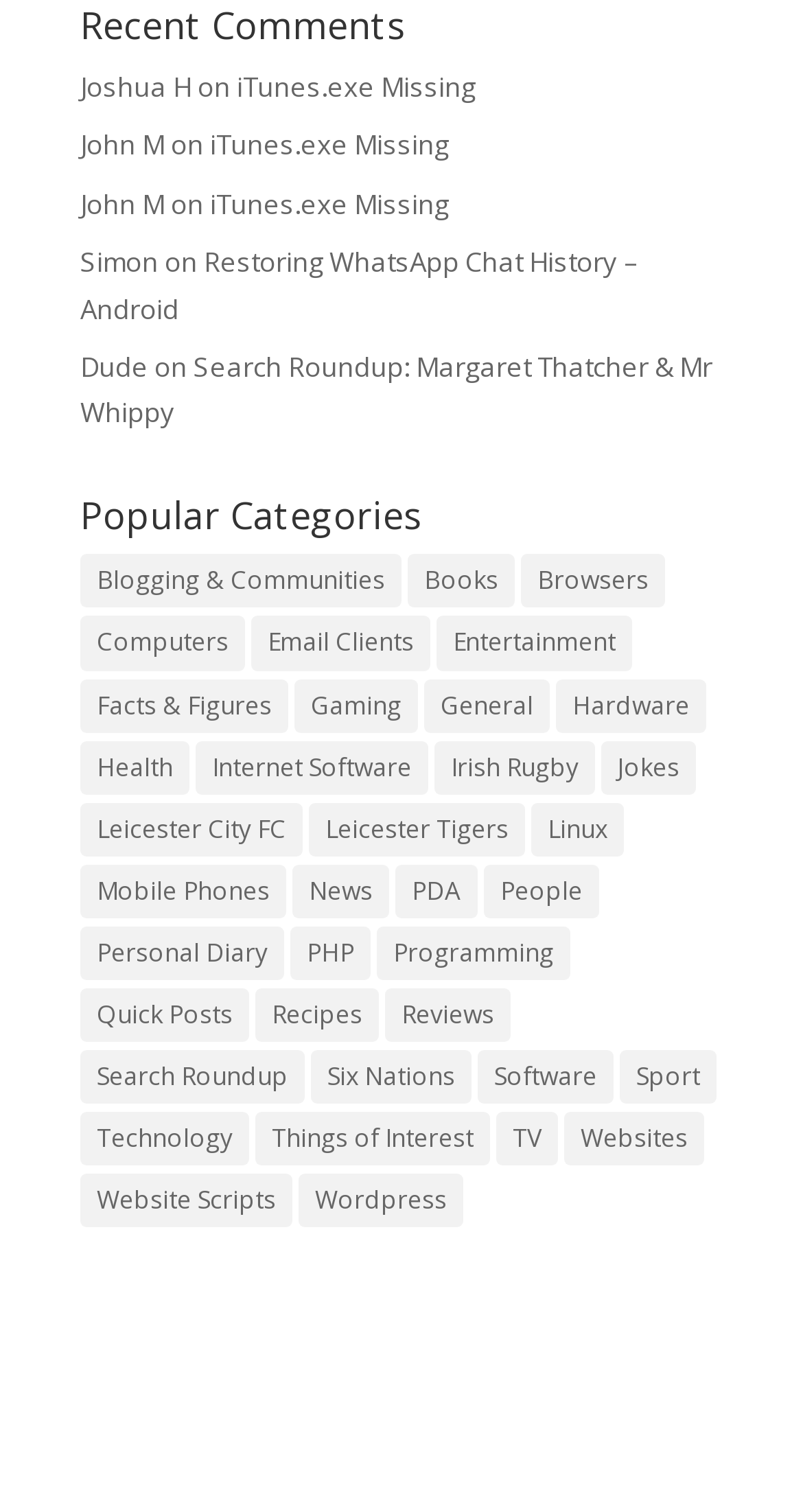Identify the bounding box coordinates for the element that needs to be clicked to fulfill this instruction: "Read post by Joshua H". Provide the coordinates in the format of four float numbers between 0 and 1: [left, top, right, bottom].

[0.295, 0.044, 0.592, 0.069]